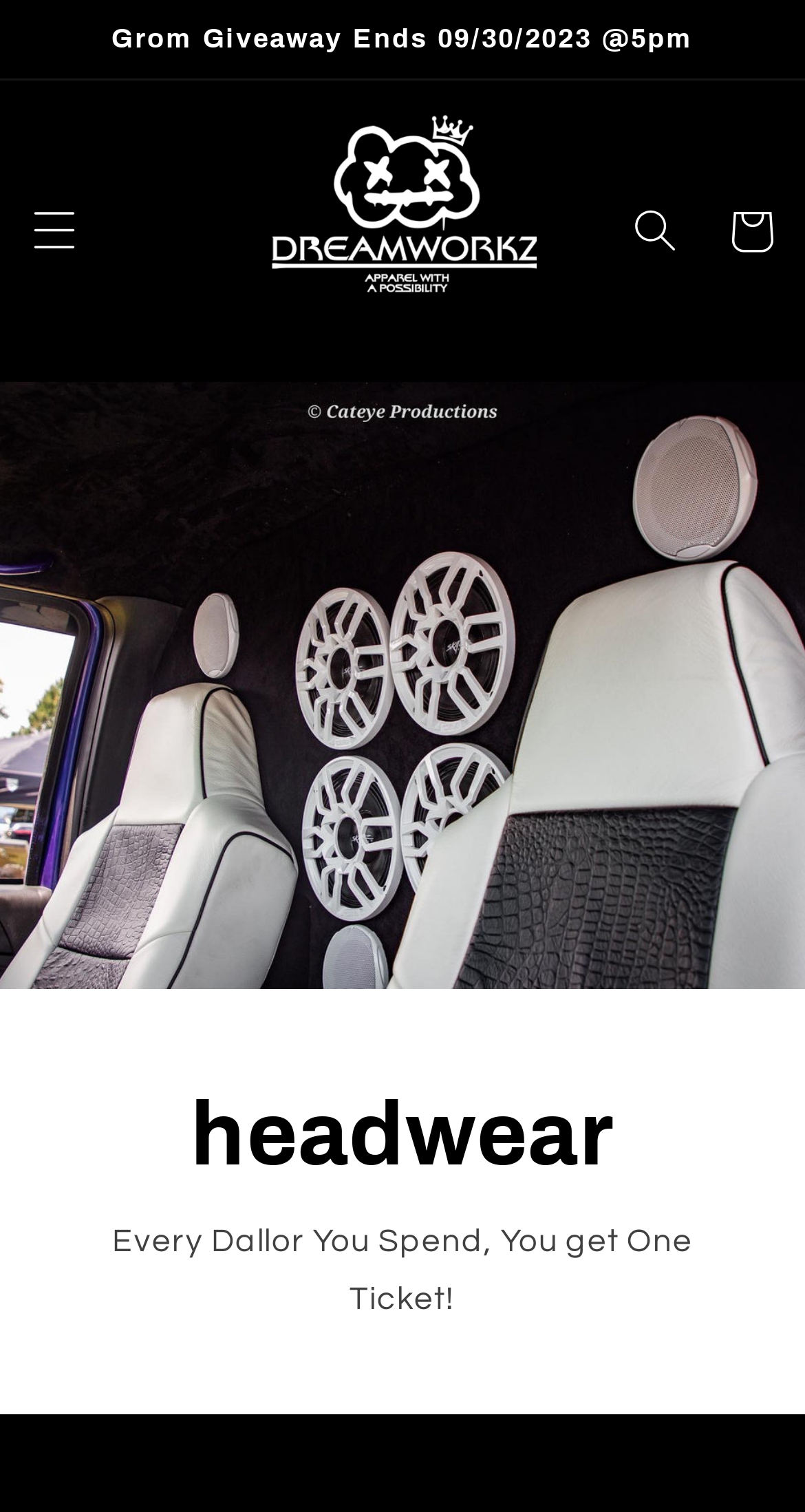Give a detailed account of the webpage.

The webpage appears to be an event page for "814 Takeover" with a focus on a truck show happening on June 29th and 30th. 

At the top of the page, there is an announcement section with a static text stating "Grom Giveaway Ends 09/30/2023 @5pm". Below this, there is a menu button on the left and a search button on the right. 

In the center of the page, there is a prominent link to "814 Takeover" accompanied by an image with the same name. 

On the top right corner, there is a cart link. 

The main content of the page is a carousel section that takes up most of the page's real estate. Within this section, there is a single slide with a heading that reads "headwear" and a static text that explains the rules of a giveaway, stating "Every Dollar You Spend, You get One Ticket!".